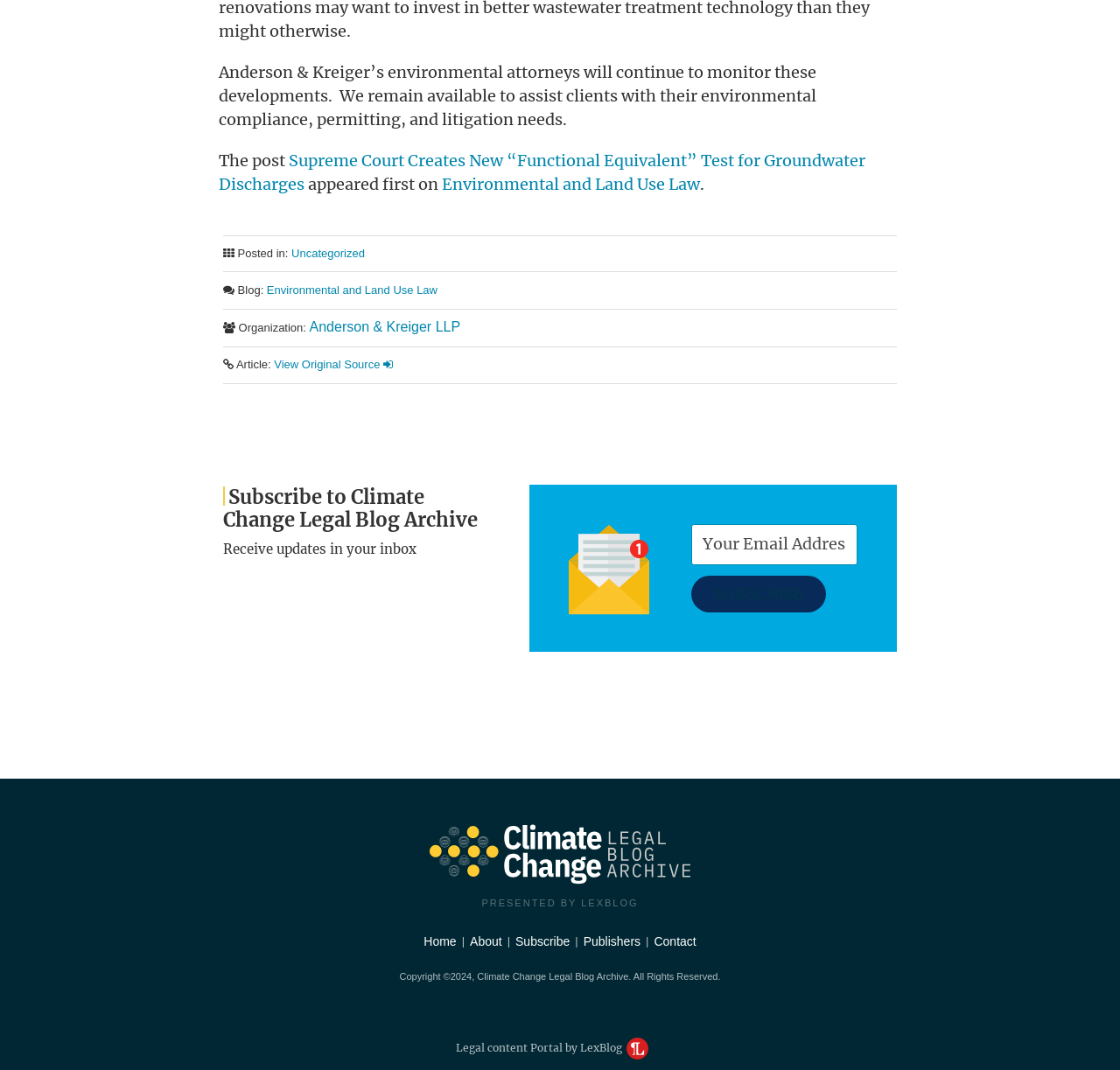Please provide a comprehensive response to the question below by analyzing the image: 
What is the copyright year?

The copyright year is mentioned in the footer section, where it says 'Copyright ©2024, Climate Change Legal Blog Archive. All Rights Reserved'.